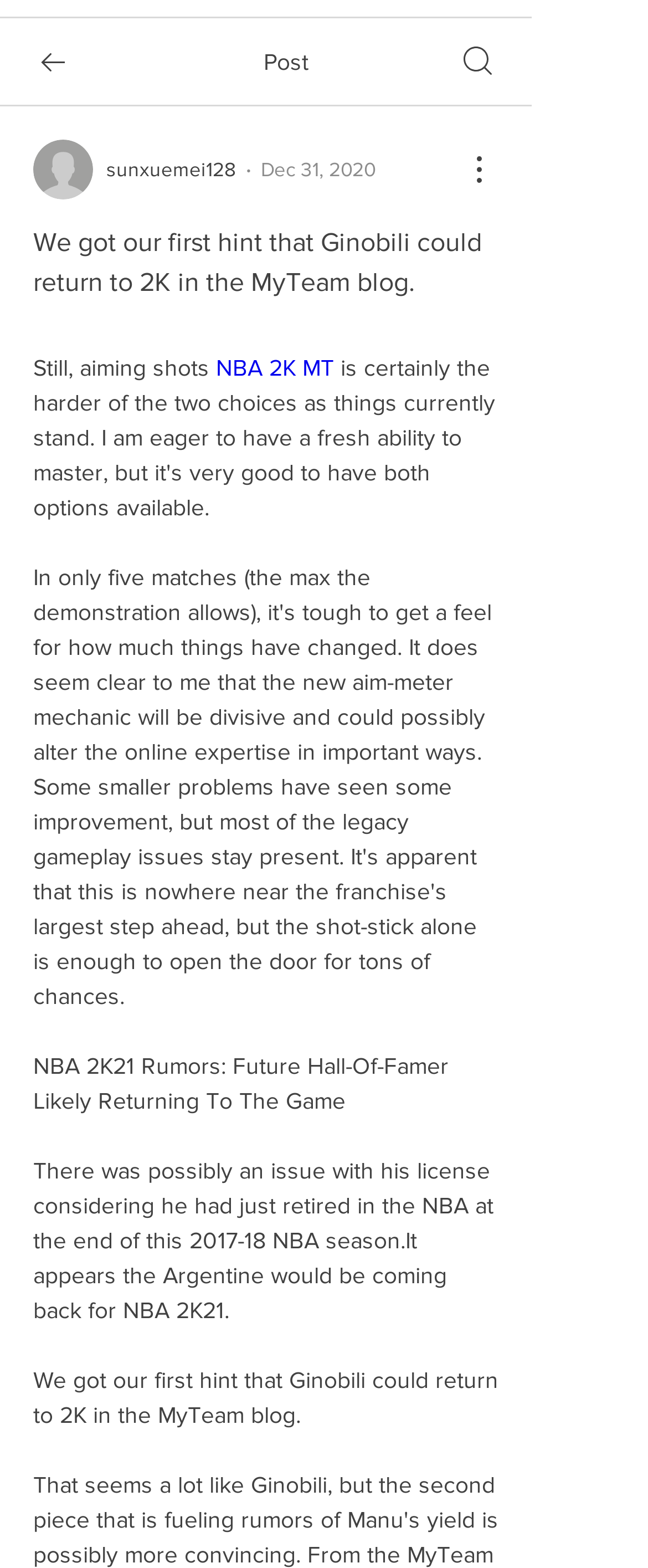Using the information from the screenshot, answer the following question thoroughly:
What is the game mentioned in the article?

I determined the game mentioned in the article by reading the text 'NBA 2K MT' and 'NBA 2K21' which suggests that the article is about the NBA 2K series of games.